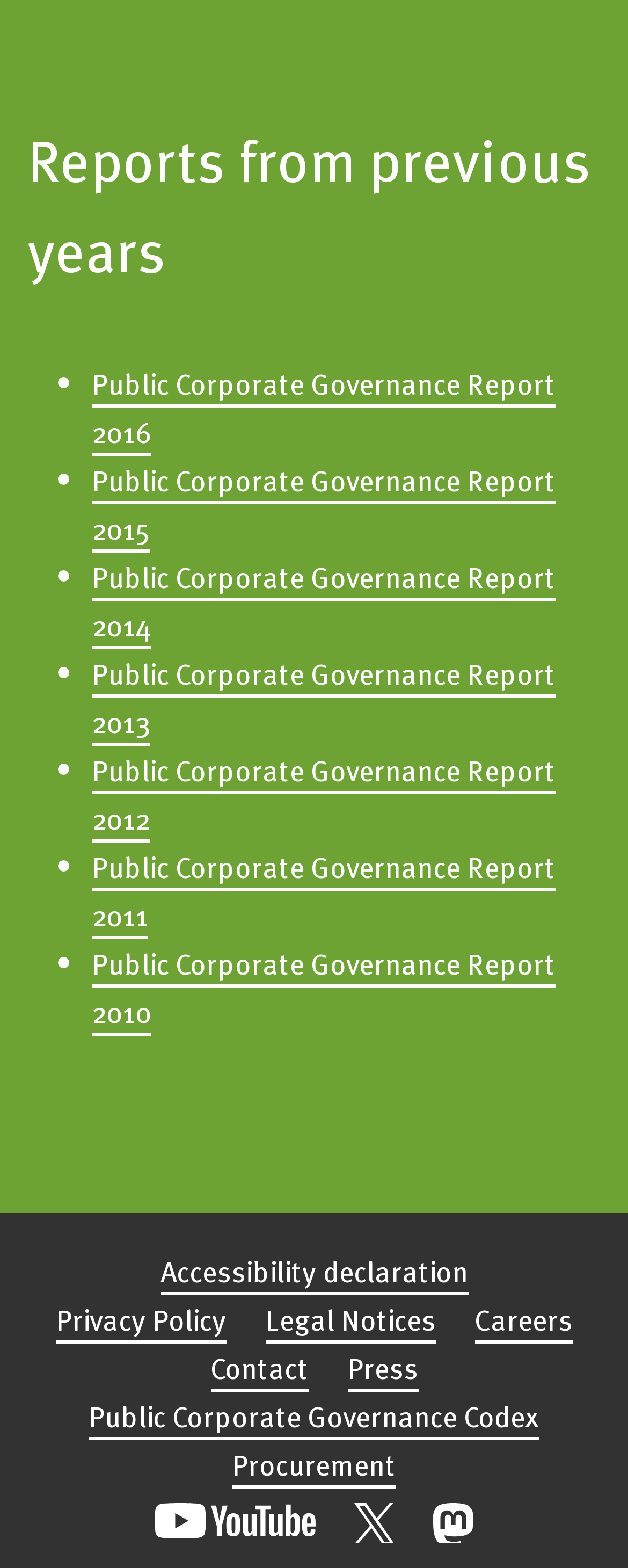Determine the bounding box coordinates of the clickable region to carry out the instruction: "Check Careers".

[0.755, 0.827, 0.912, 0.857]